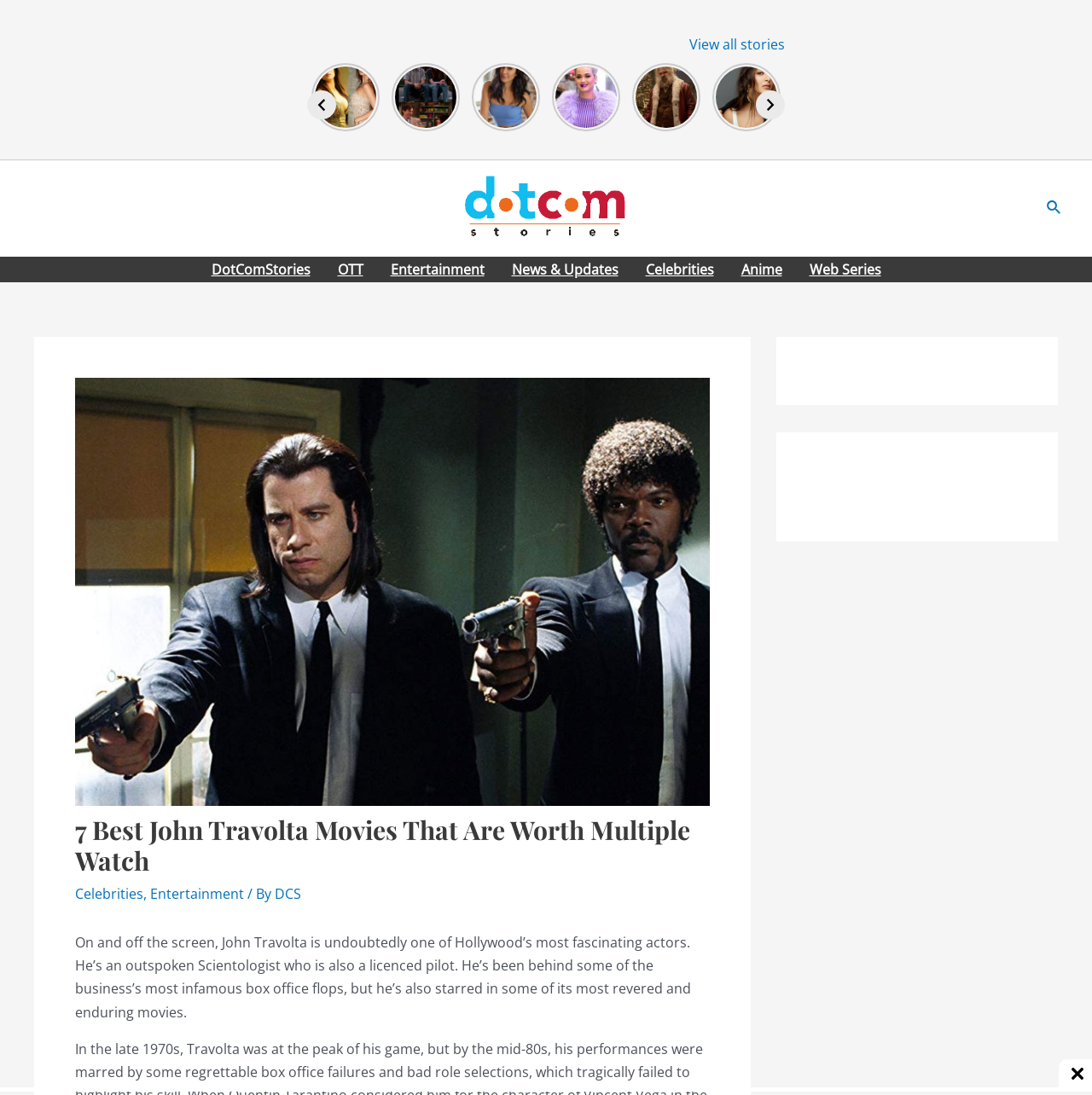Can you show the bounding box coordinates of the region to click on to complete the task described in the instruction: "View all stories"?

[0.631, 0.032, 0.719, 0.049]